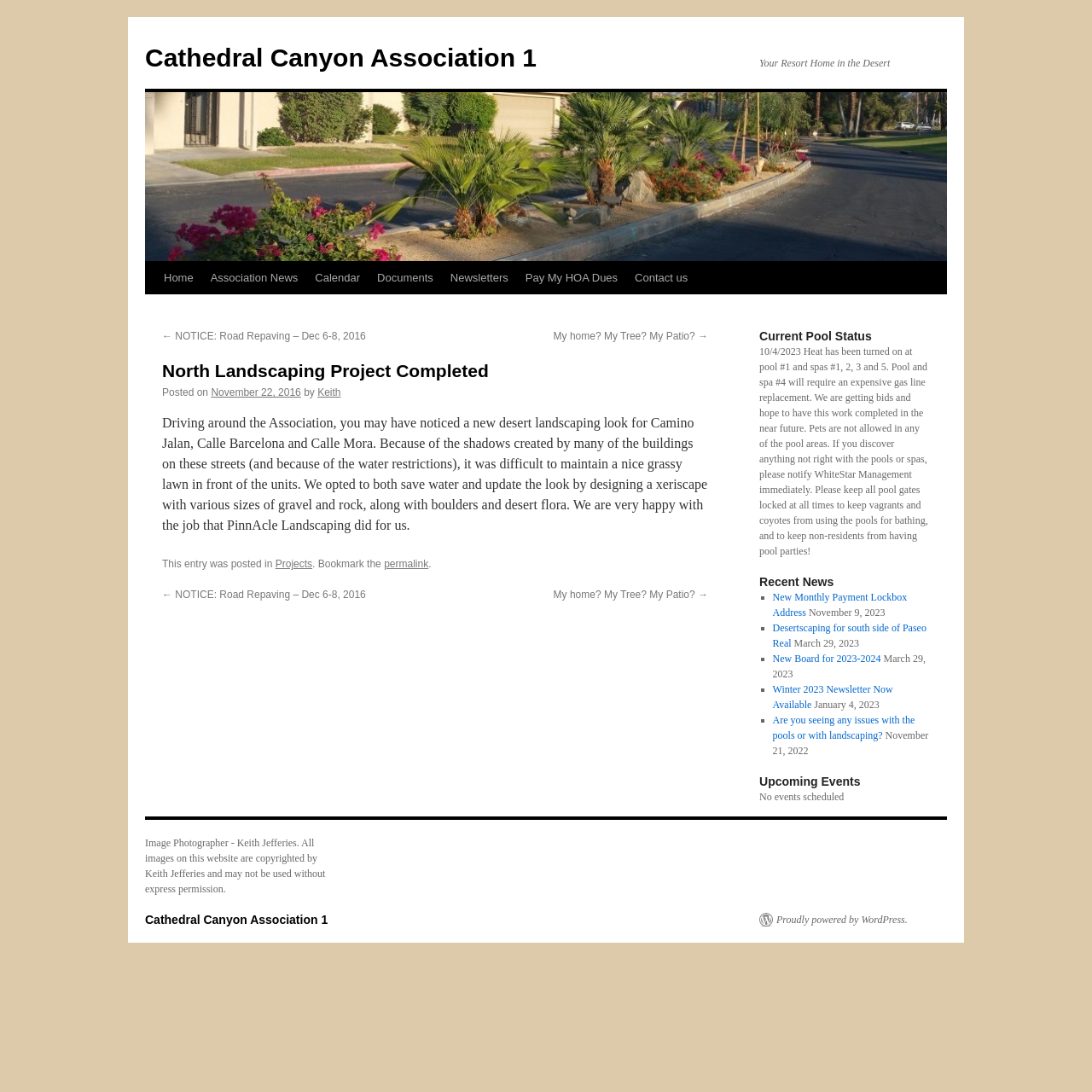Pinpoint the bounding box coordinates of the area that should be clicked to complete the following instruction: "Check the 'Upcoming Events'". The coordinates must be given as four float numbers between 0 and 1, i.e., [left, top, right, bottom].

[0.695, 0.709, 0.852, 0.723]